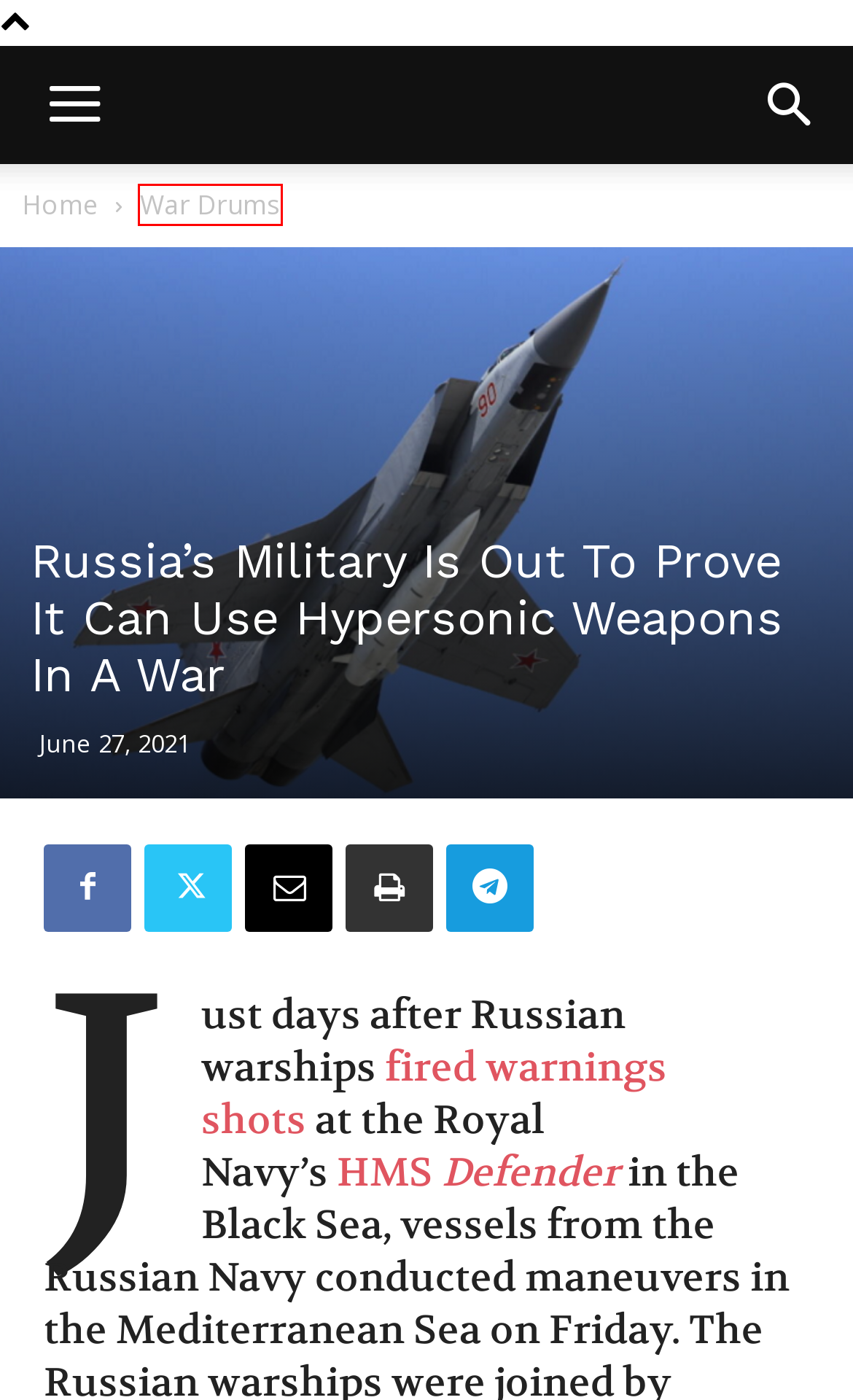Check out the screenshot of a webpage with a red rectangle bounding box. Select the best fitting webpage description that aligns with the new webpage after clicking the element inside the bounding box. Here are the candidates:
A. Netanyahu: With attack on ship, Iran has ratcheted up its aggression | CWW7NEWS
B. Nuclear War Will Happen, Putin Ally Warns | CWW7NEWS
C. Japan-based USS Ronald Reagan Now in the Middle East to Cover Afghanistan Withdrawal | CWW7NEWS
D. War Drums | CWW7NEWS
E. Philippines Hit By Earthquake of 6.8 Magnitude | CWW7NEWS
F. Israel Is The ‘Secret’ Nuclear Weapons Superpower No One Talks About | CWW7NEWS
G. CWW7NEWS | End Times Ministry sharing Headlines as they pertain to Bible Prophecy!
H. Yellowstone supervolcano warning as eruption would ‘bring world to its knees’ | CWW7NEWS

D